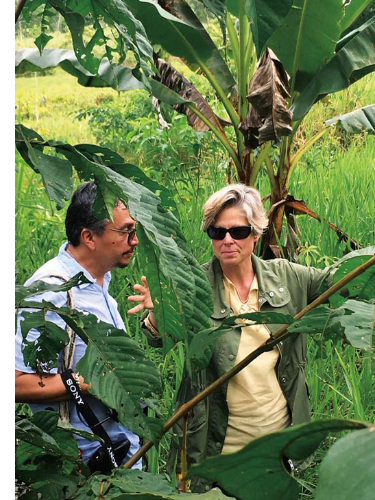Give a one-word or short-phrase answer to the following question: 
What is the context of their interaction?

Supporting local farmers